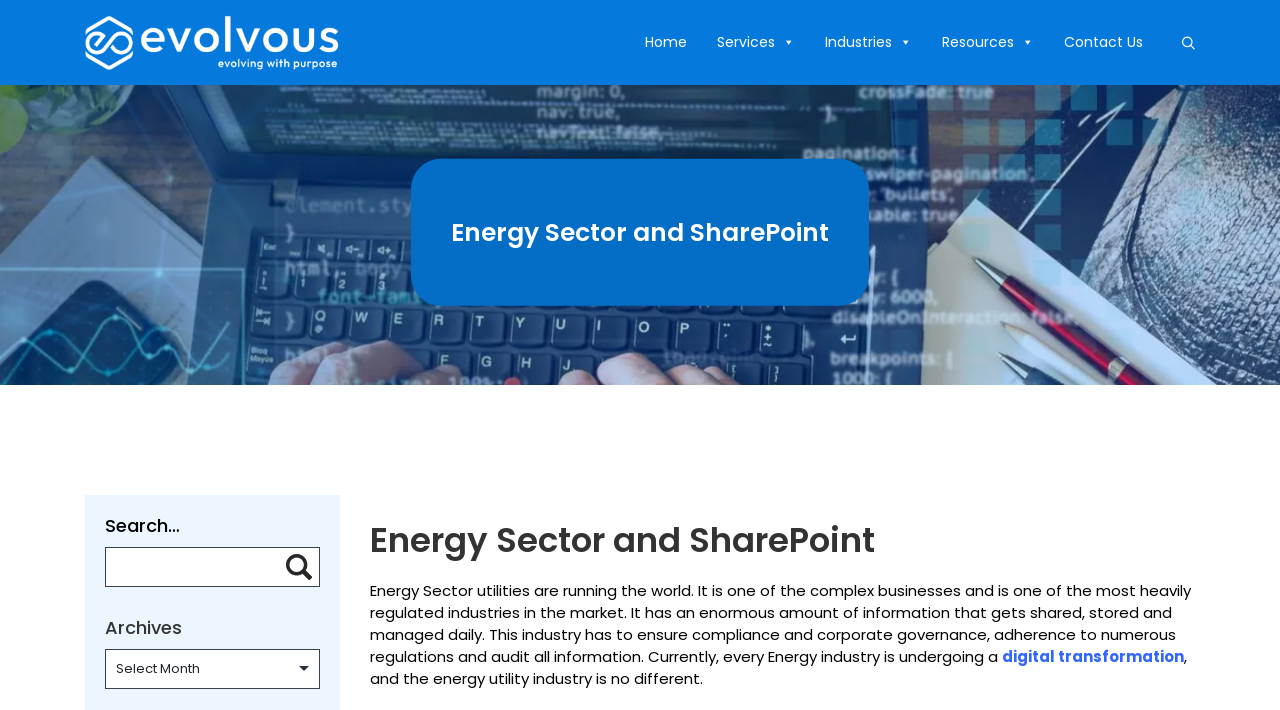Could you specify the bounding box coordinates for the clickable section to complete the following instruction: "Search for something"?

[0.082, 0.77, 0.25, 0.826]